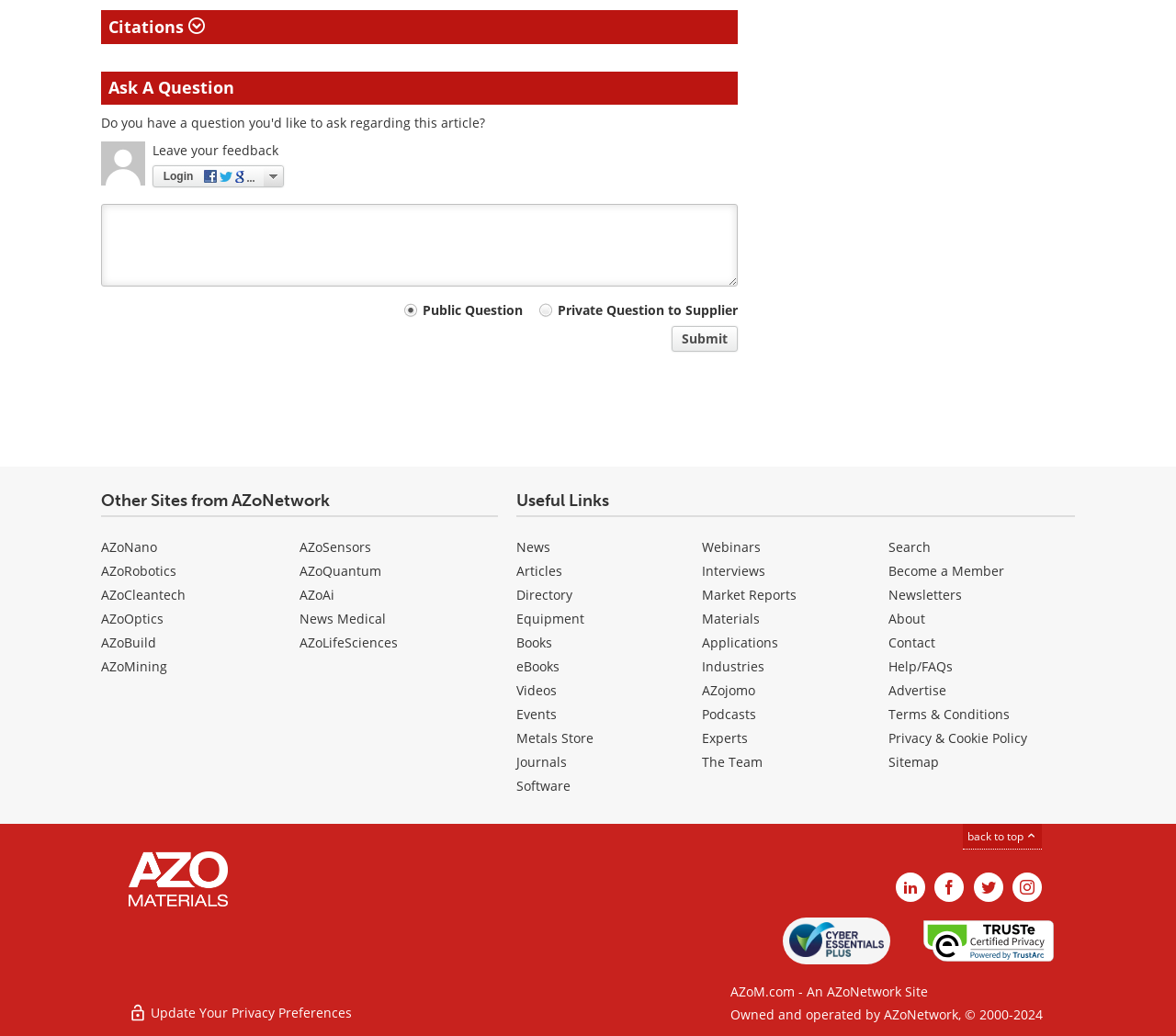What is the purpose of the 'Leave your feedback' textbox?
Please give a detailed and elaborate answer to the question.

The 'Leave your feedback' textbox is a input field where users can type their comments or questions. It is accompanied by a 'Submit' button, indicating that the user can submit their feedback after typing it in.